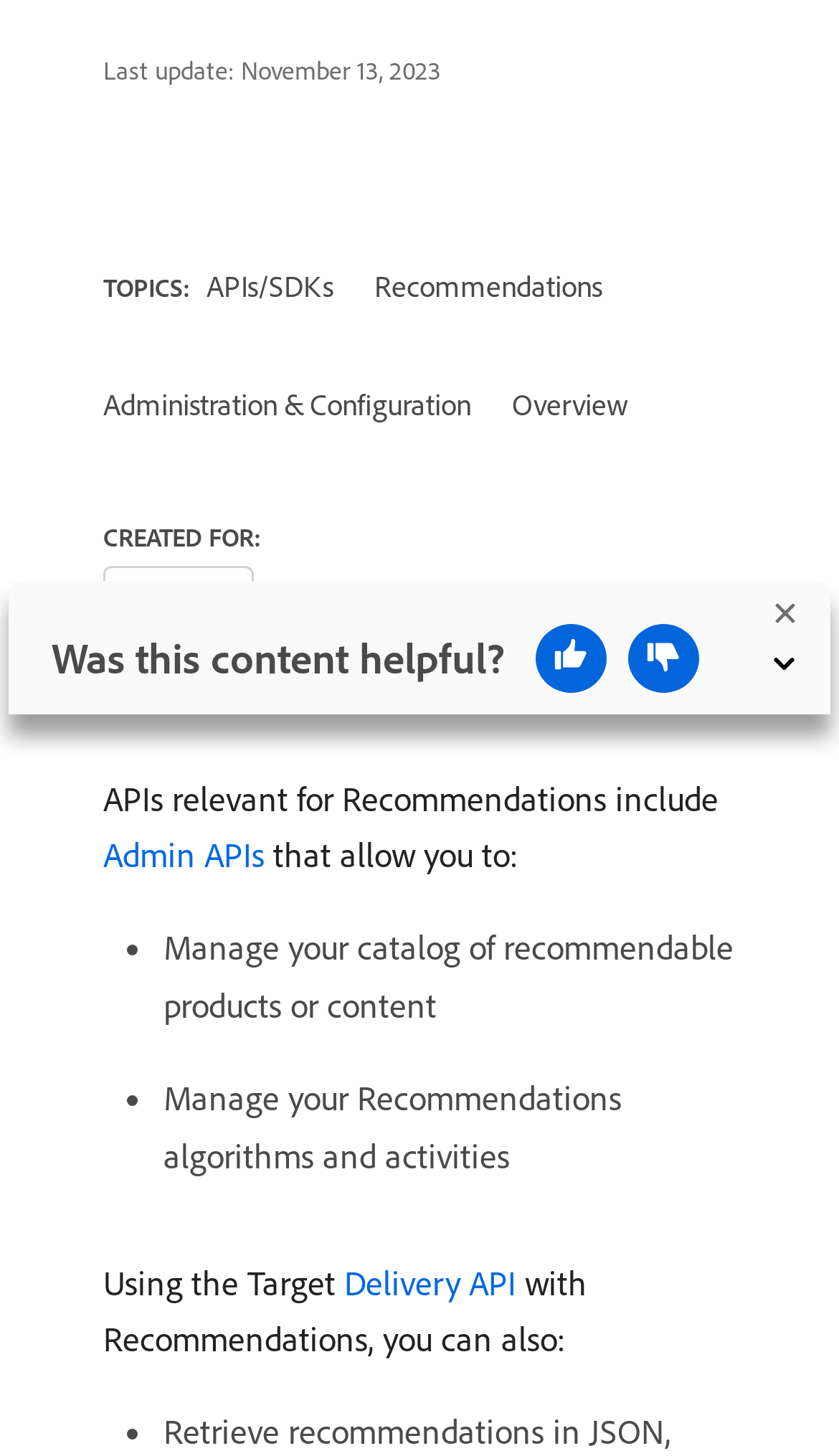Return the bounding box coordinates of the UI element that corresponds to this description: "Newsletter 83". The coordinates must be given as four float numbers in the range of 0 and 1, [left, top, right, bottom].

None